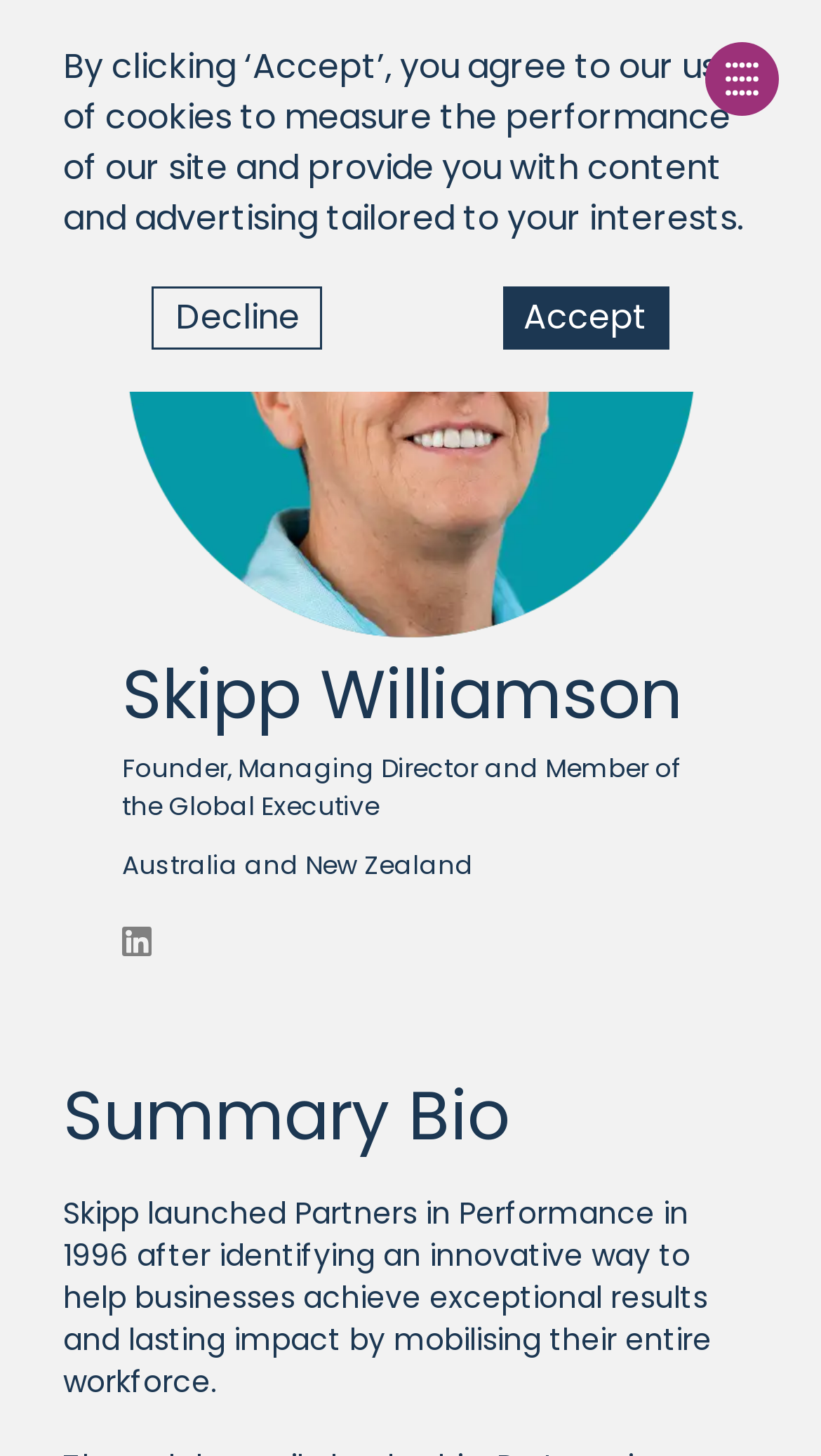Please analyze the image and give a detailed answer to the question:
What is Skipp Williamson's profession?

Based on the webpage, Skipp Williamson is the Founder, Managing Director, and Member of the Global Executive of Australia and New Zealand, as indicated by the button with his name and the linkedin icon.